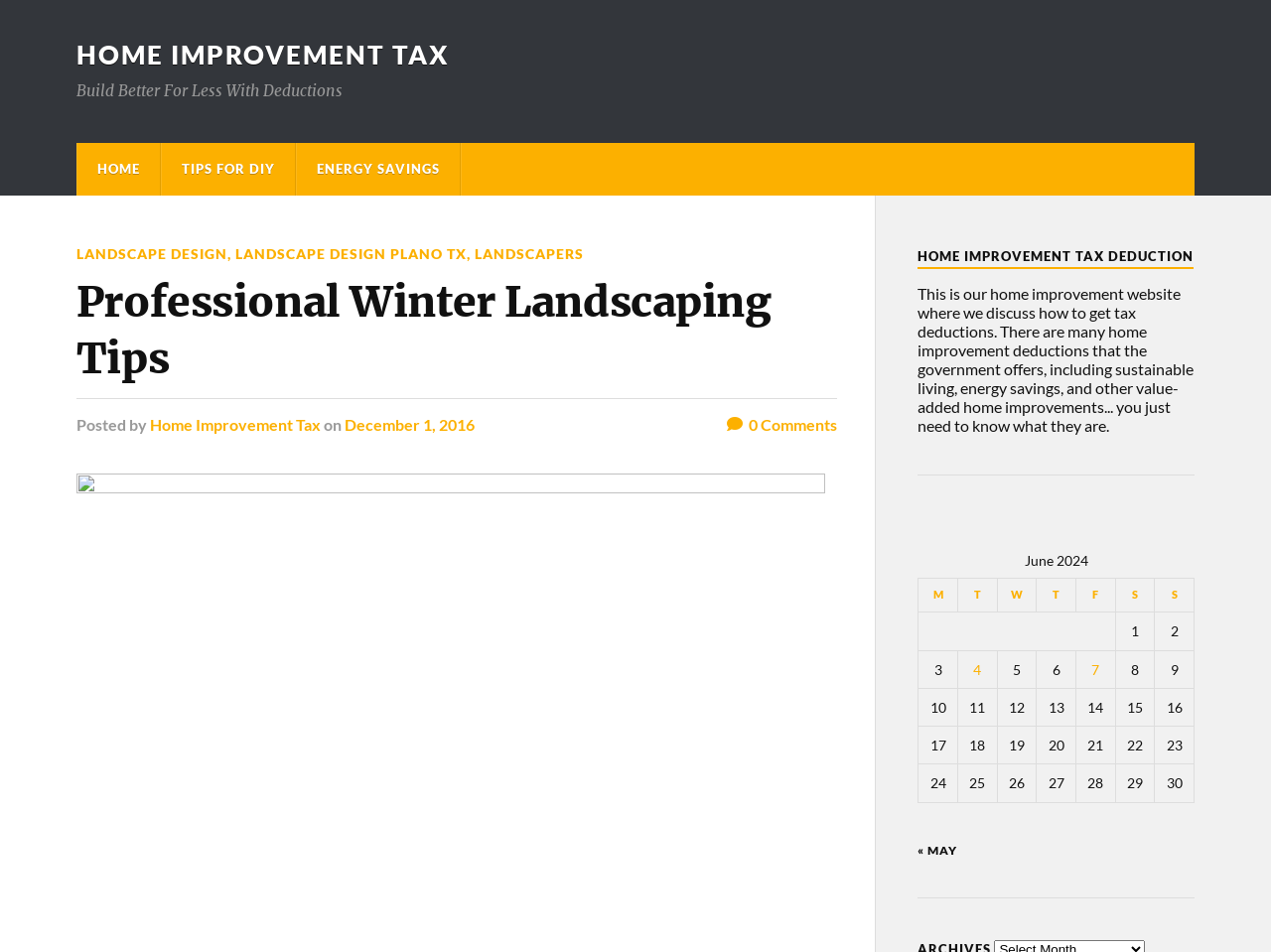What is the date of the posted article?
Please provide an in-depth and detailed response to the question.

I found the date of the posted article by looking at the 'Posted' section, which says 'by Home Improvement Tax on December 1, 2016'.